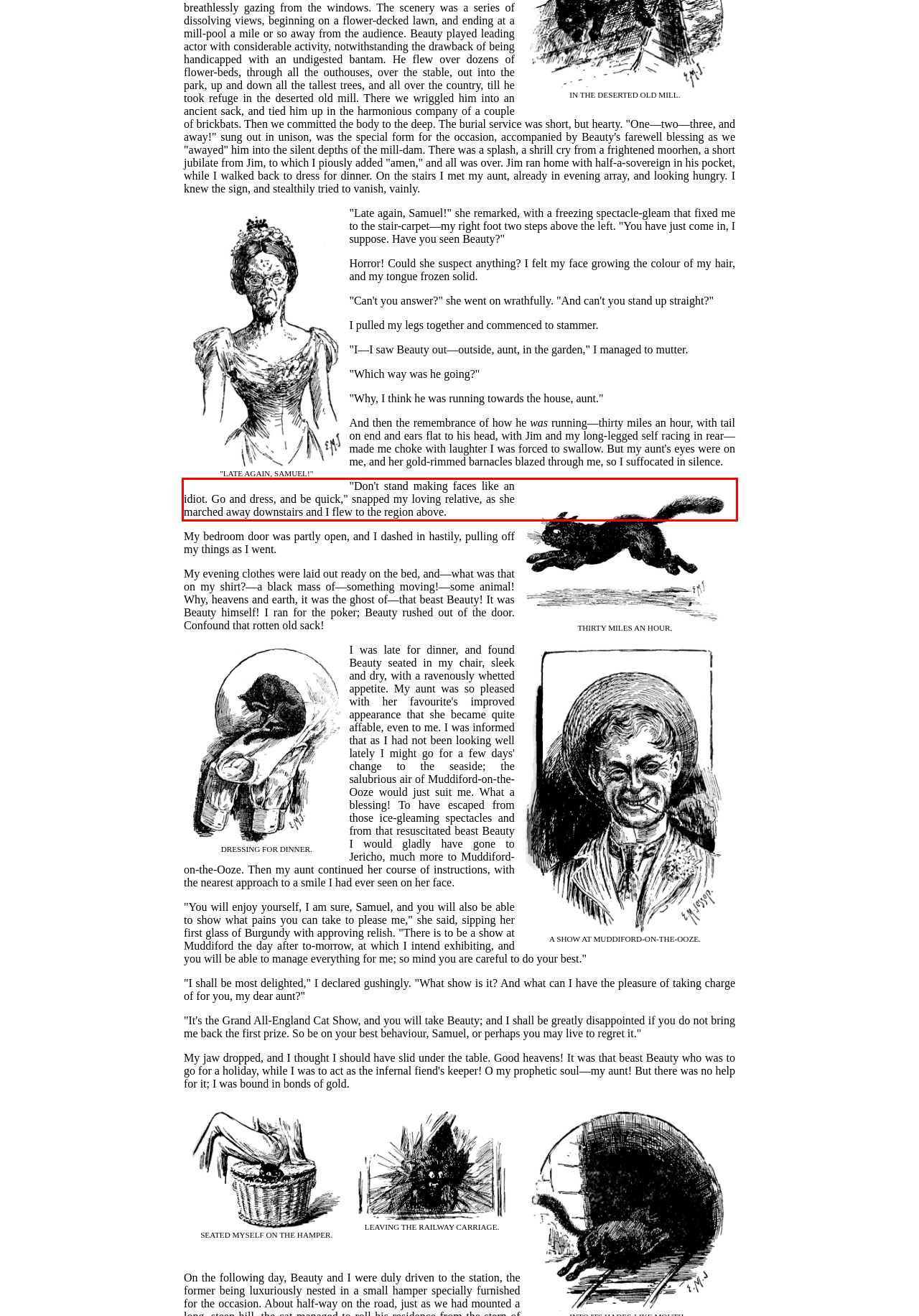Look at the screenshot of the webpage, locate the red rectangle bounding box, and generate the text content that it contains.

"Don't stand making faces like an idiot. Go and dress, and be quick," snapped my loving relative, as she marched away downstairs and I flew to the region above.